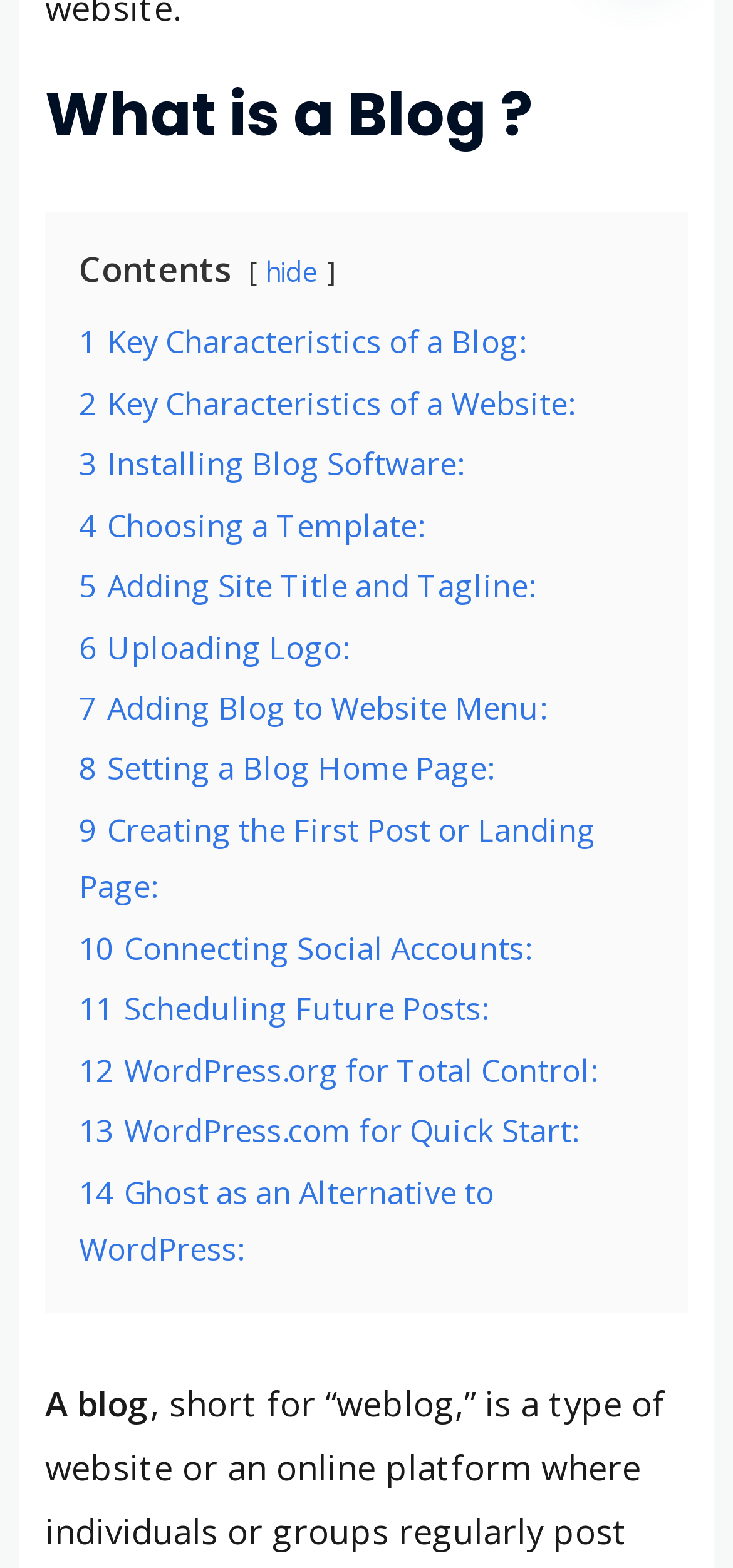Please find the bounding box coordinates for the clickable element needed to perform this instruction: "click on 'What is a Blog?'".

[0.061, 0.047, 0.939, 0.097]